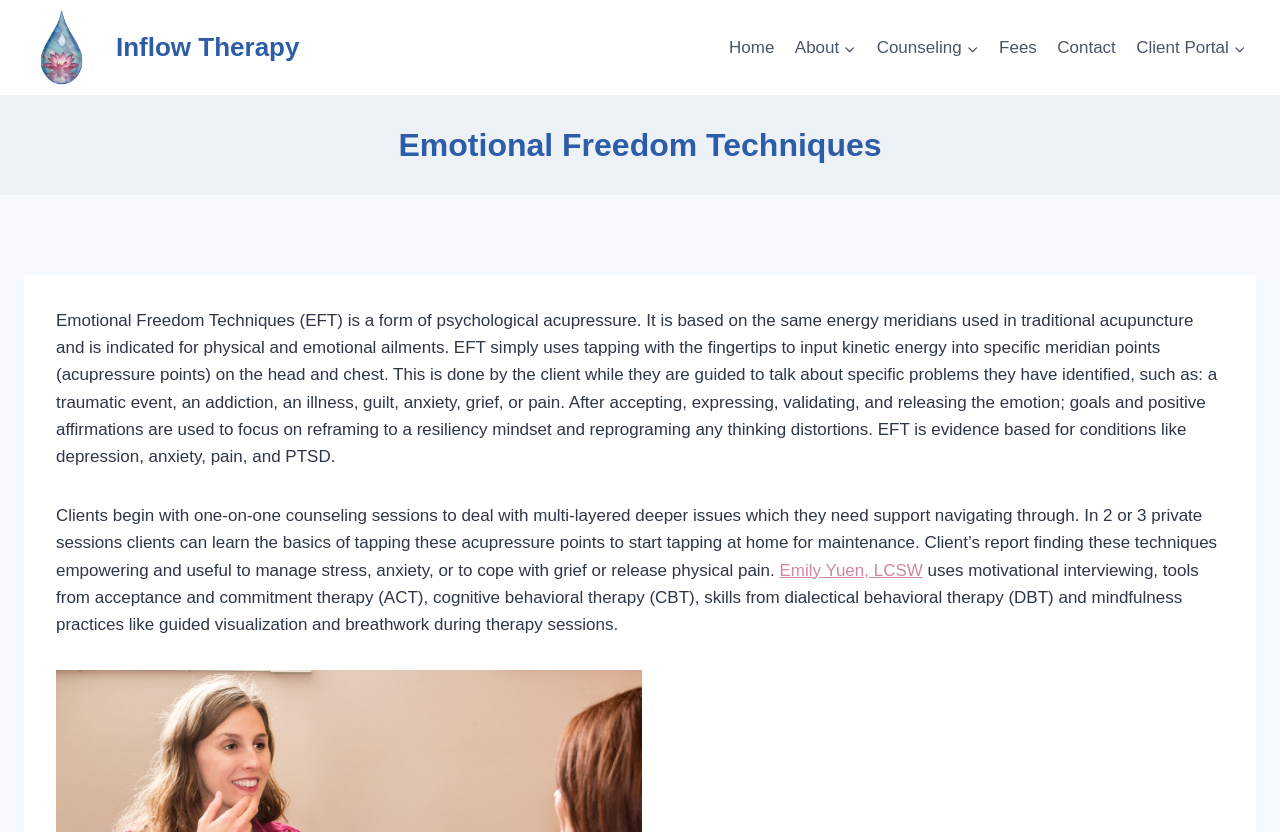Locate the bounding box coordinates of the element that should be clicked to execute the following instruction: "Fill in the 'Name' textbox".

None